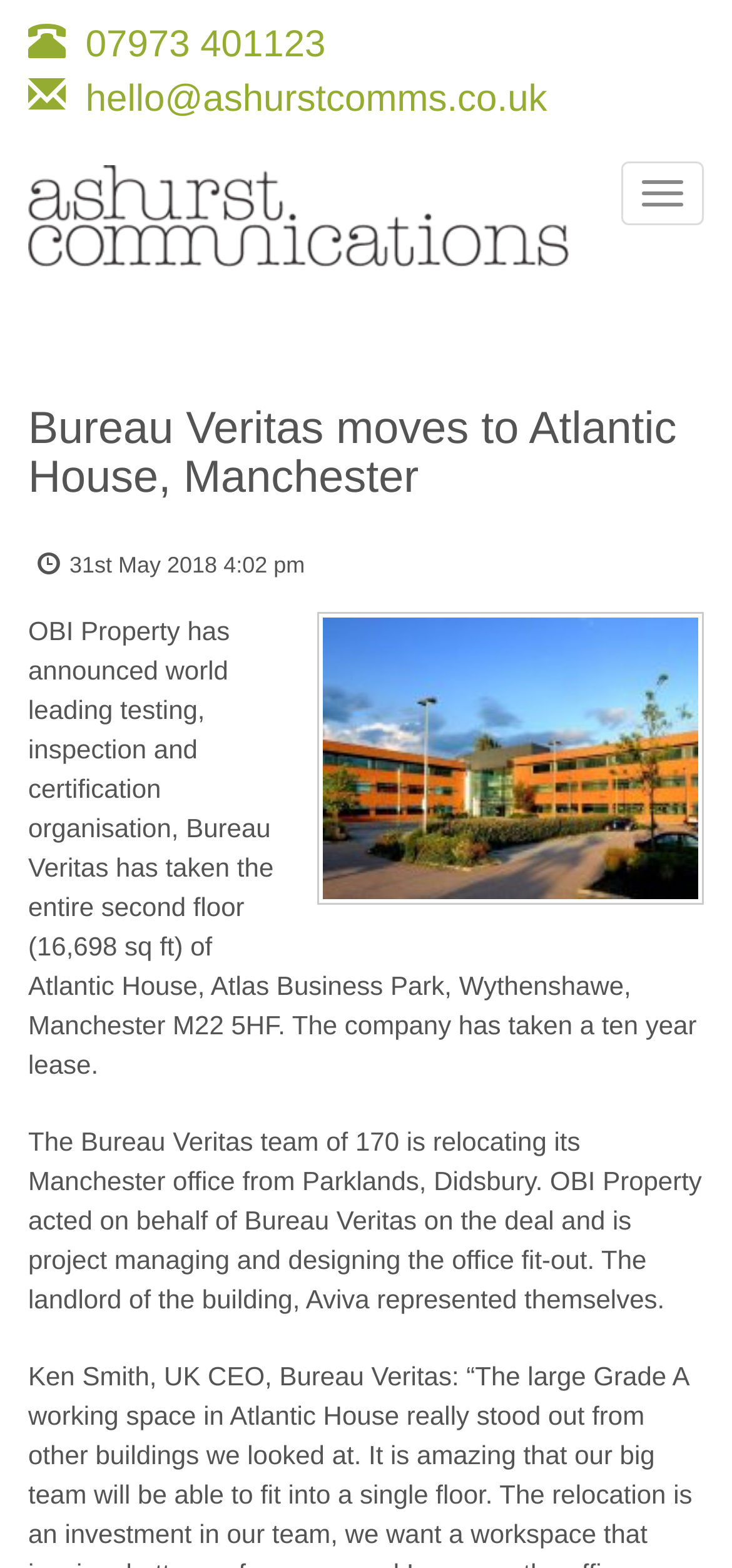How many people are in the Bureau Veritas team?
Use the image to give a comprehensive and detailed response to the question.

I found the team size by reading the text that describes the relocation of the Bureau Veritas team, which mentions the number of people in the team.